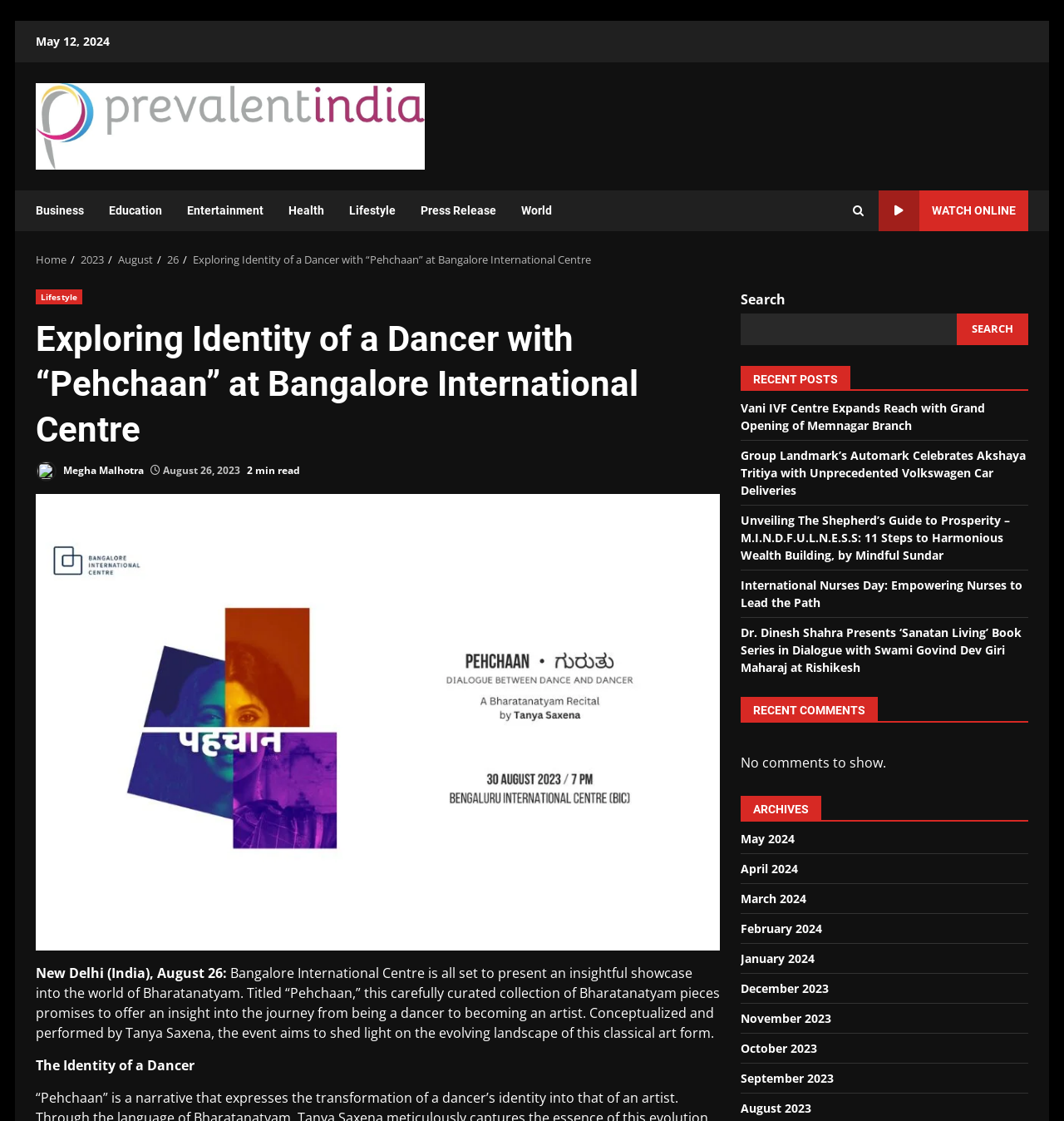Respond to the question below with a single word or phrase:
What is the name of the event presented by Bangalore International Centre?

Pehchaan